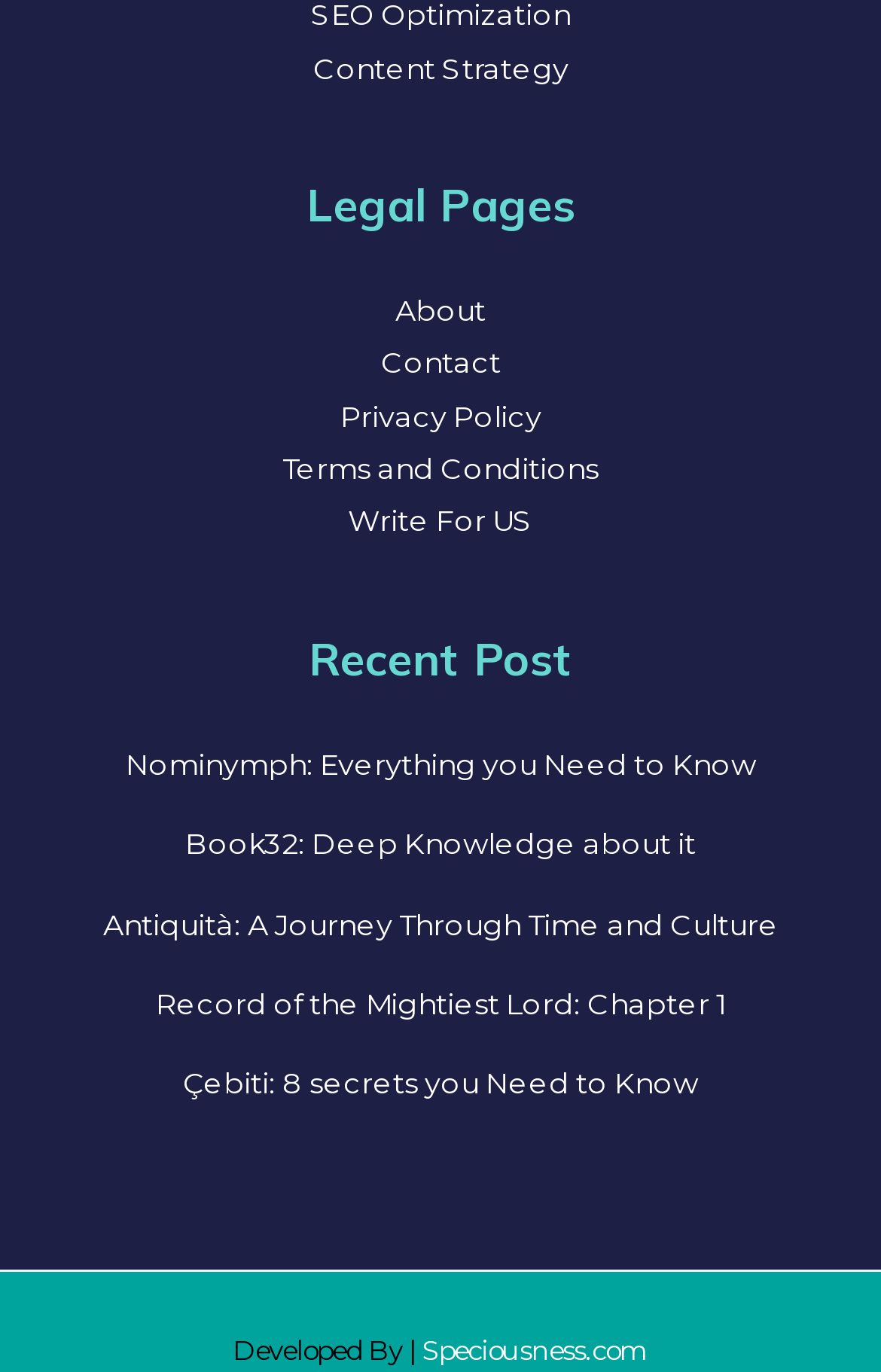Please give a succinct answer to the question in one word or phrase:
Who developed the website?

Speciousness.com